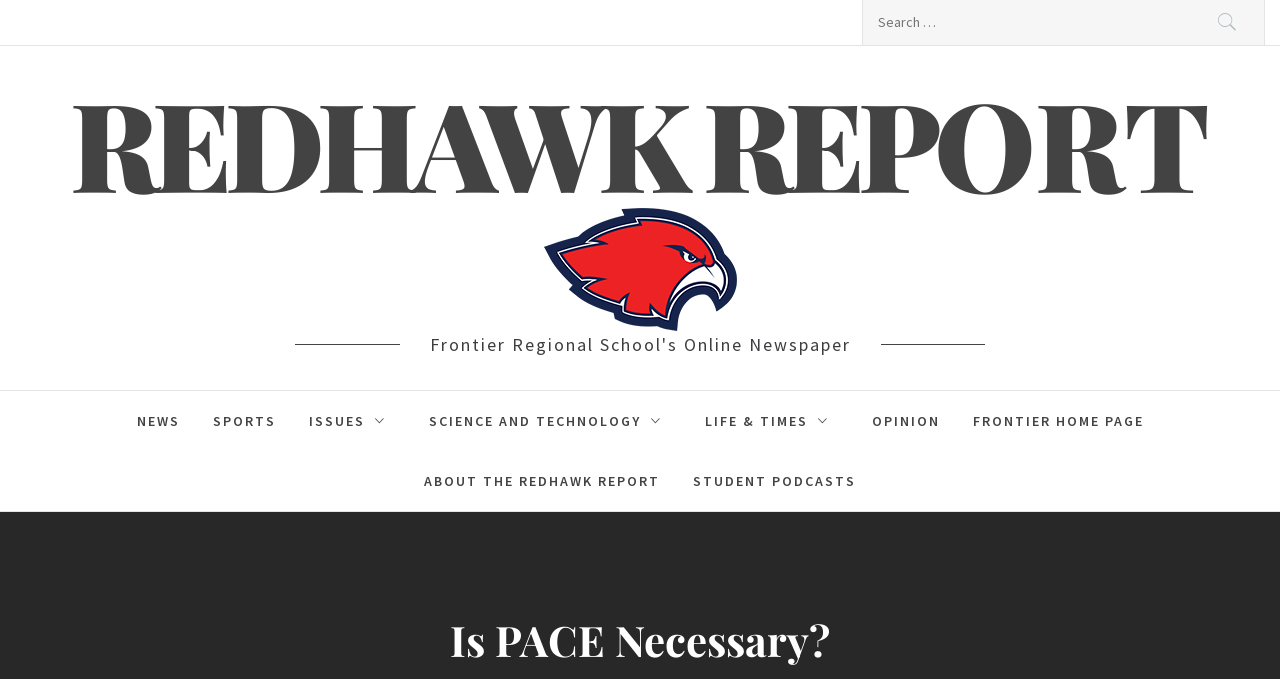Locate the bounding box of the UI element based on this description: "Frontier Home Page". Provide four float numbers between 0 and 1 as [left, top, right, bottom].

[0.748, 0.576, 0.905, 0.664]